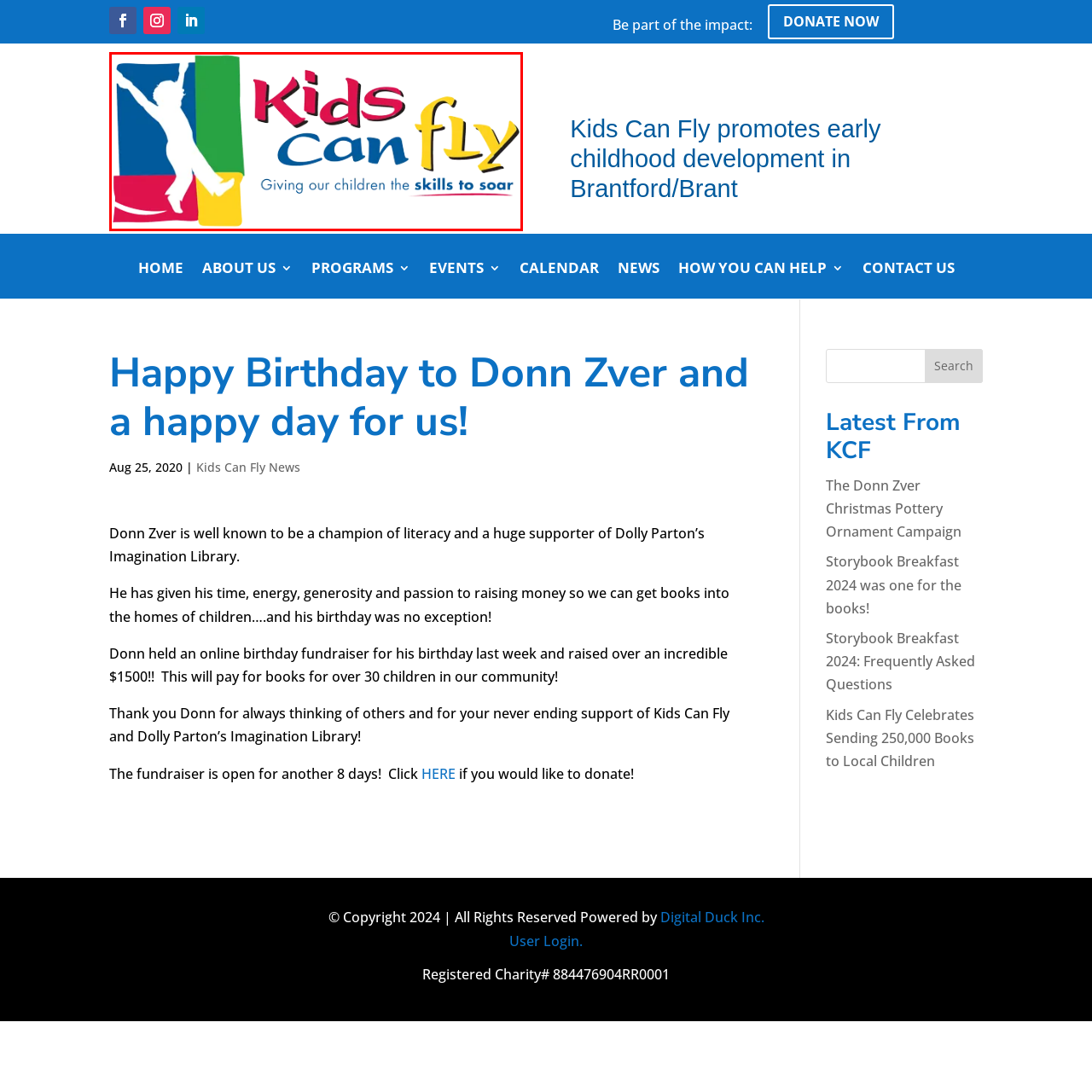Describe in detail the contents of the image highlighted within the red box.

The image features the vibrant logo of "Kids Can Fly," an organization dedicated to fostering early childhood development. The logo prominently displays a playful figure of a child in silhouette, leaping joyfully against a backdrop of colorful blocks in shades of red, green, and yellow. The text "Kids Can fly" is artistically rendered in bold blue and pink typography, emphasizing a fun and engaging atmosphere. Below the main title, the slogan "Giving our children the skills to soar" appears in a friendly font, reinforcing the organization's commitment to empowering children through learning and development opportunities. This imagery encapsulates the spirit and mission of Kids Can Fly, highlighting their focus on enhancing children's potential and encouraging positive growth within the community.